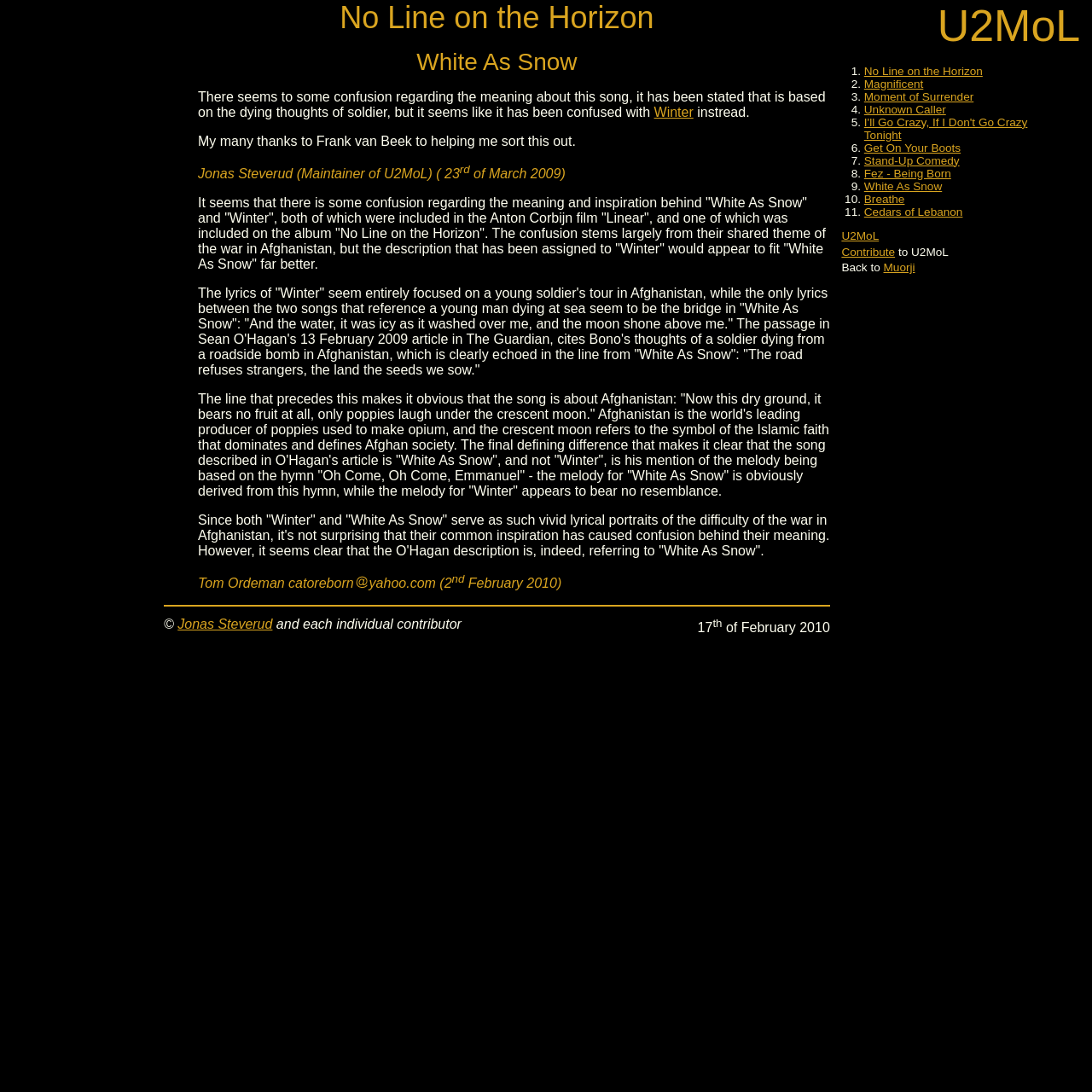What is the theme of the songs 'White As Snow' and 'Winter'?
From the image, respond with a single word or phrase.

War in Afghanistan